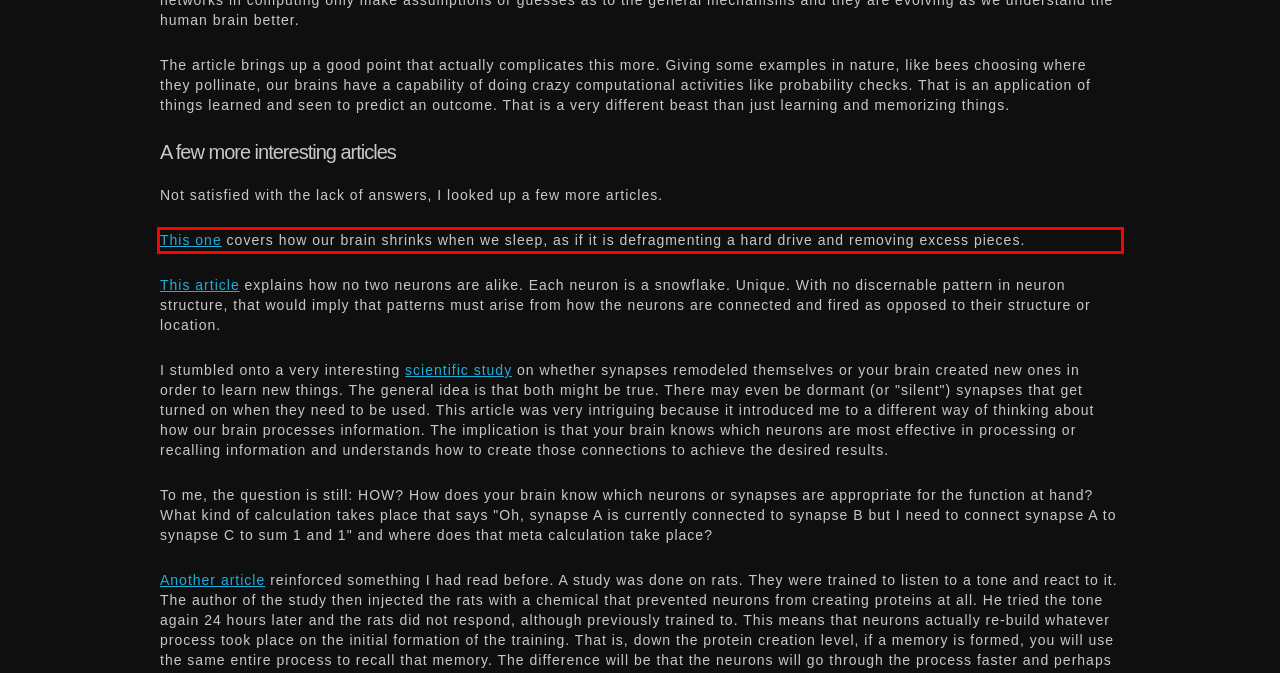Examine the screenshot of the webpage, locate the red bounding box, and perform OCR to extract the text contained within it.

This one covers how our brain shrinks when we sleep, as if it is defragmenting a hard drive and removing excess pieces.